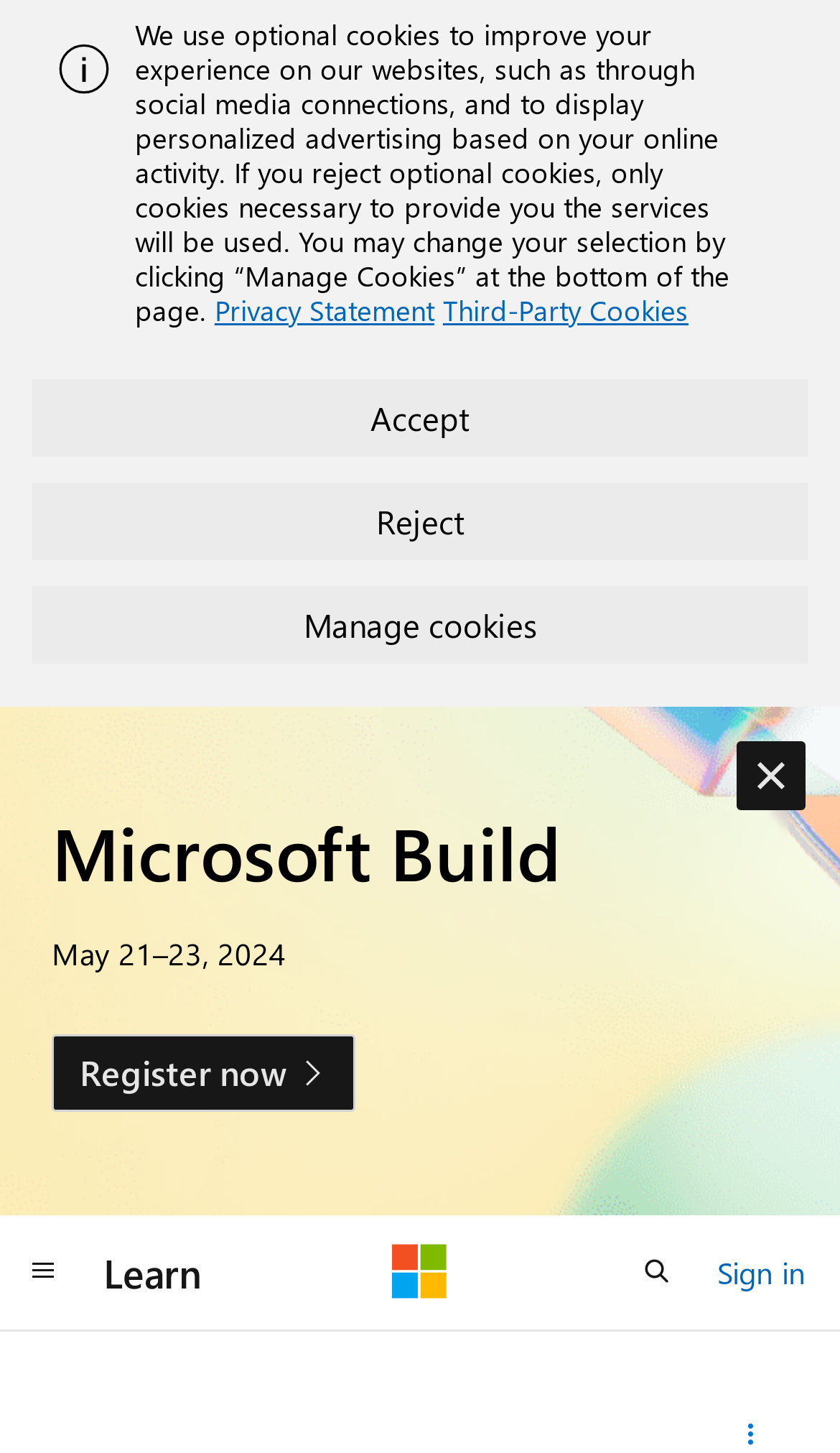Based on the image, please respond to the question with as much detail as possible:
What is the purpose of the 'Manage cookies' button?

I found the answer by looking at the button element on the webpage, which says 'Manage cookies'. This button is likely used to manage or customize the cookies used on the website.